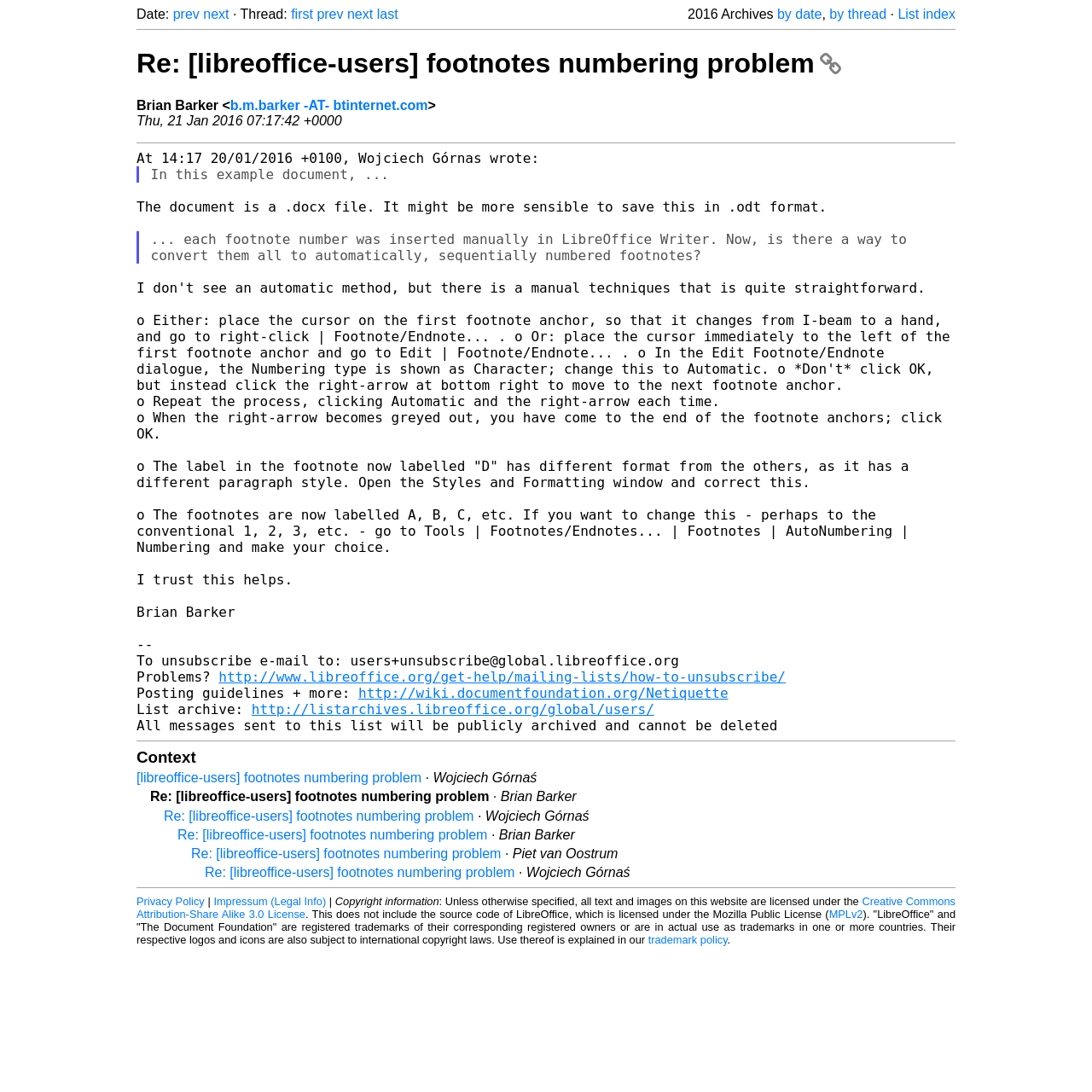Offer a meticulous caption that includes all visible features of the webpage.

This webpage is an archived mailing list thread from The Document Foundation, specifically a discussion about a footnotes numbering problem in LibreOffice. 

At the top of the page, there are navigation links, including "prev", "next", "first", "last", and "Thread" links, which allow users to navigate through the thread. Below these links, there is a date and a link to the archives for 2016.

The main content of the page is a conversation between Brian Barker and Wojciech Górnaś. Brian's message is the longest and provides a detailed solution to the footnotes numbering problem, including step-by-step instructions and explanations. The message is divided into several paragraphs, with some of them being blockquotes, indicating that they are quotes from Wojciech's original message.

Below Brian's message, there are several links to unsubscribe from the mailing list, posting guidelines, and the list archive. There is also a note stating that all messages sent to this list will be publicly archived and cannot be deleted.

The page also includes a "Context" section, which shows the thread history, including the original message from Wojciech and several replies from Brian and others.

At the bottom of the page, there is a horizontal separator, followed by links to the Privacy Policy and a separator line.